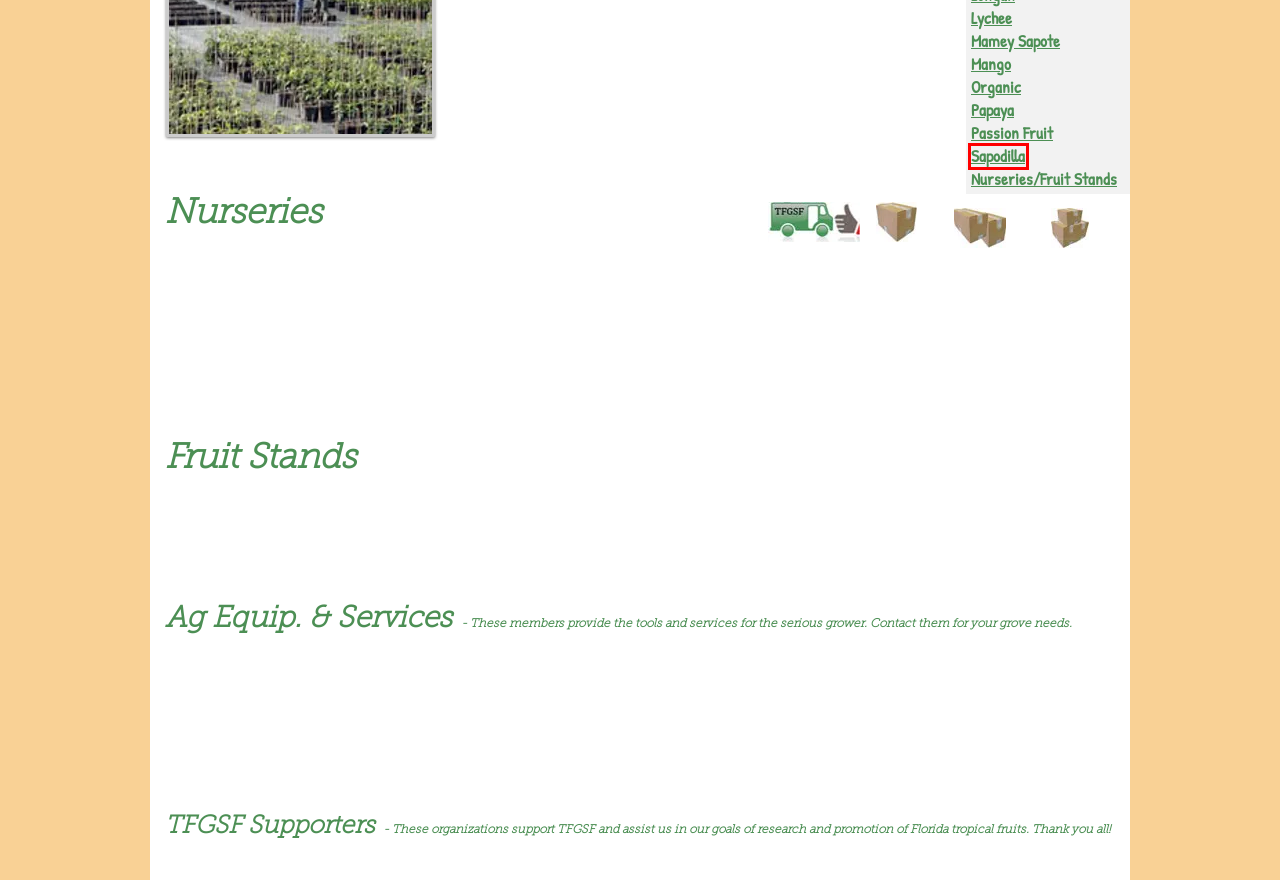Examine the screenshot of a webpage with a red bounding box around a UI element. Select the most accurate webpage description that corresponds to the new page after clicking the highlighted element. Here are the choices:
A. Sapodilla | tfgsf-2
B. FRUIT SALES | tfgsf-2
C. Tropical Fruit Photography - Ian Maguire
D. Passion Fruit | tfgsf-2
E. Mamey Sapote | tfgsf-2
F. Lychee | tfgsf-2
G. U-PICK/TOUR | tfgsf-2
H. Organic | tfgsf-2

A